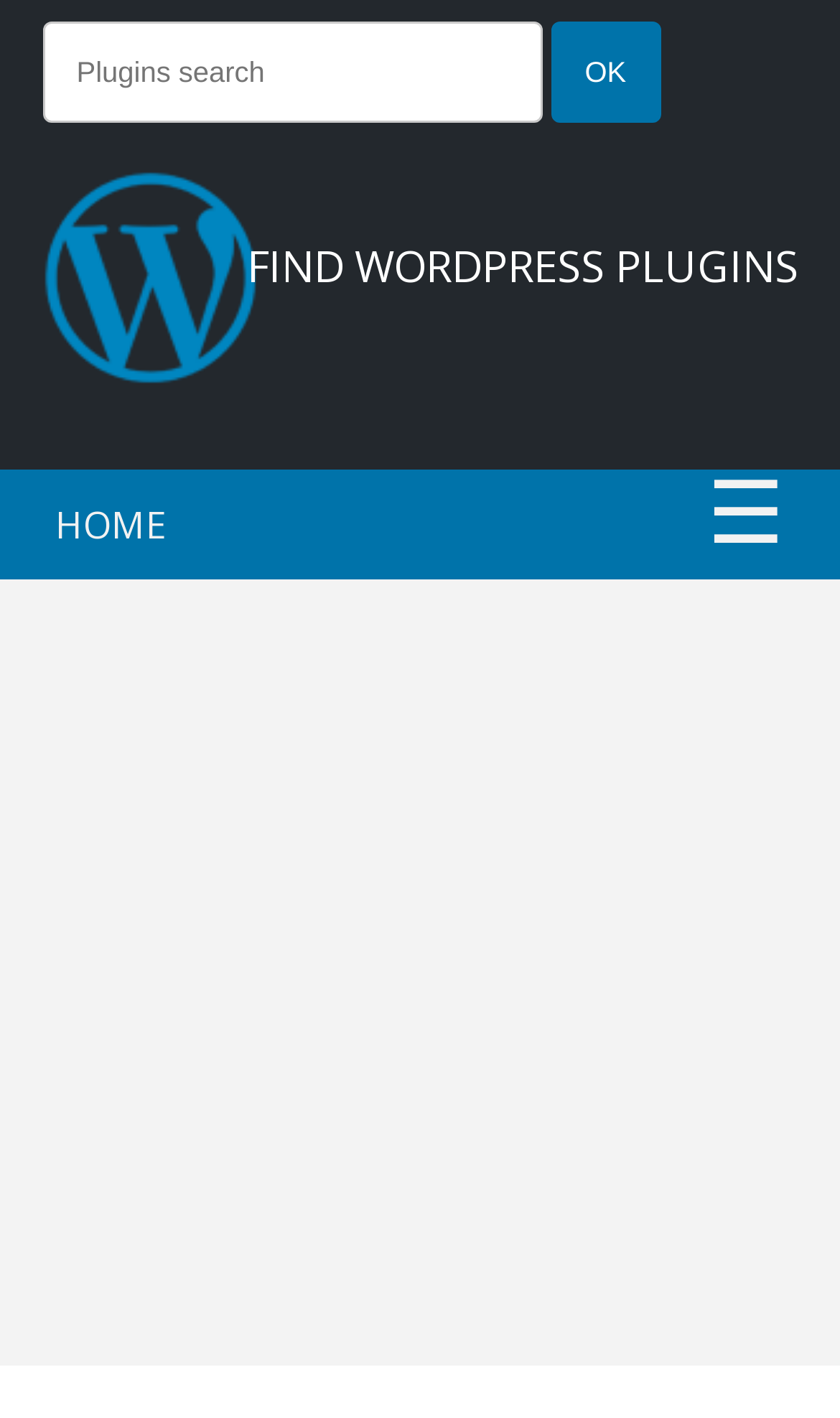Provide your answer in one word or a succinct phrase for the question: 
What type of image is used as a logo?

WordPress logo